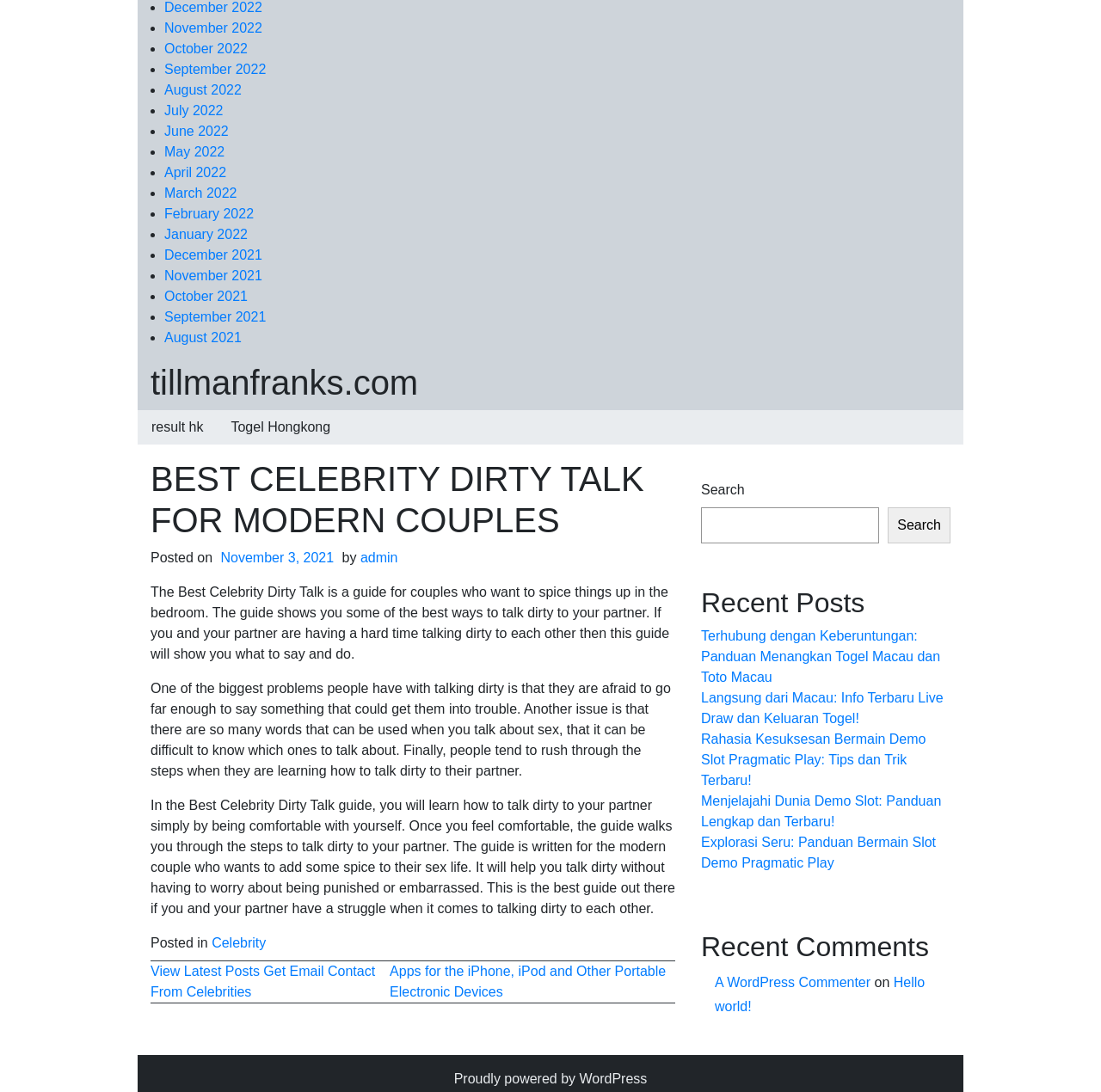From the webpage screenshot, predict the bounding box of the UI element that matches this description: "alt="Facebook"".

None